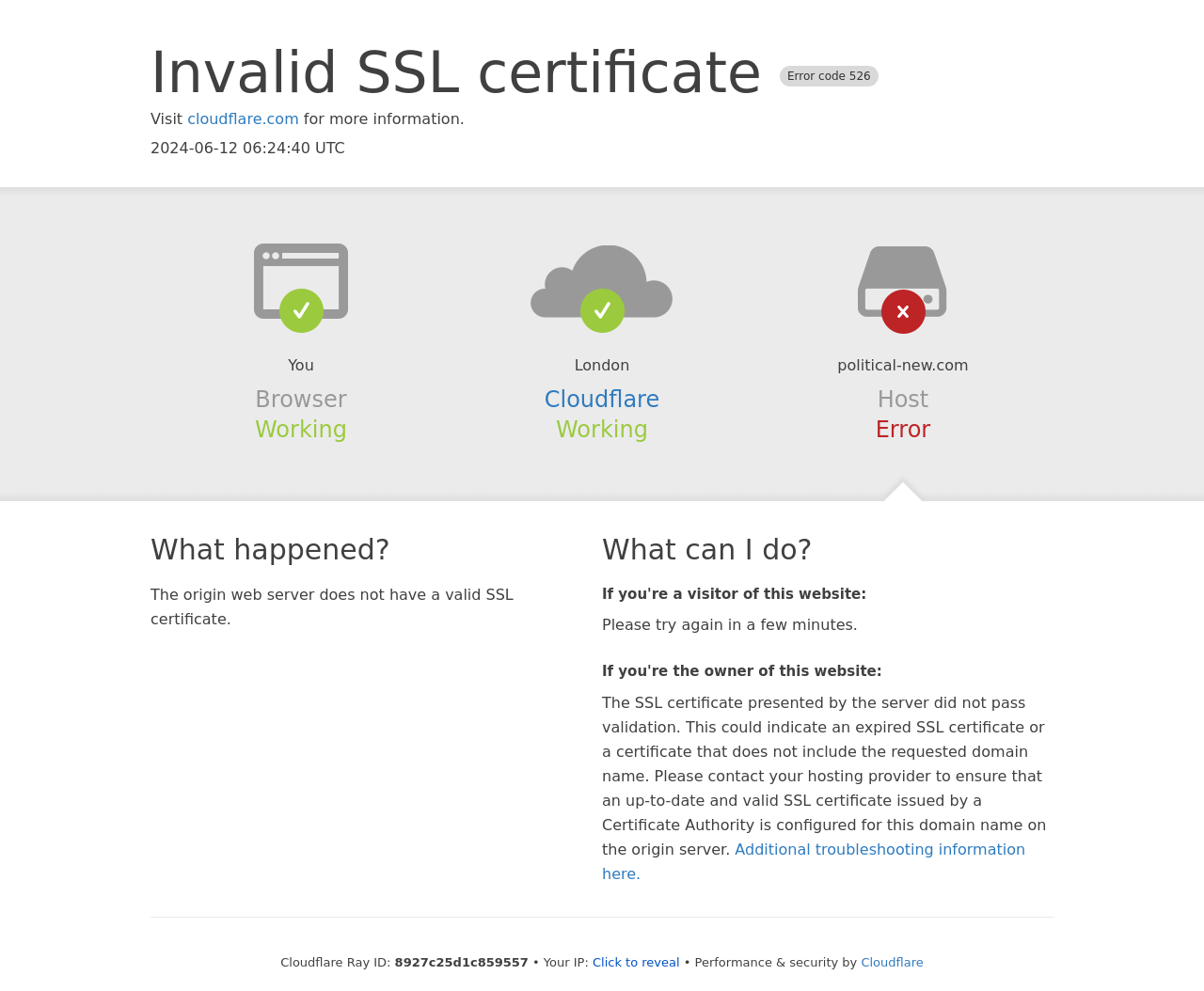Carefully examine the image and provide an in-depth answer to the question: What is the name of the hosting provider?

The name of the hosting provider is mentioned as 'Cloudflare' in the section 'Cloudflare' on the webpage, which is also the provider of the SSL certificate.